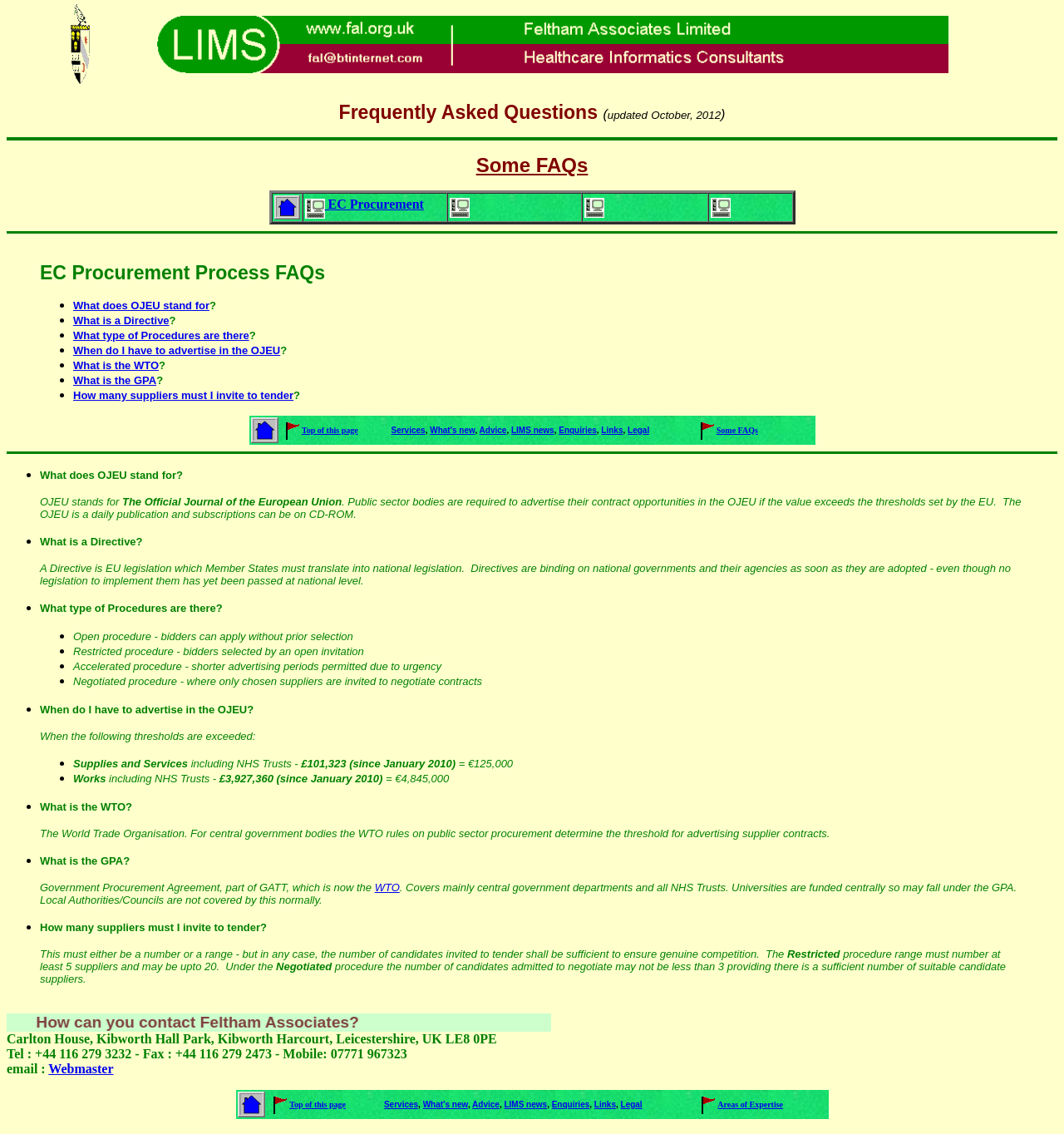Provide an in-depth caption for the contents of the webpage.

The webpage is about Frequently Asked Questions (FAQs) related to EC Procurement Process. At the top, there is a logo image "Felthamc.gif" on the left, and a table with an image and some text on the right. Below this, there is a horizontal separator line.

The main content of the webpage is divided into two sections. The first section is a table with five columns, each containing a link to a different FAQ topic, such as "Home", "EC Procurement", and others. The second section is a blockquote with a list of FAQs related to EC Procurement Process. Each FAQ is represented by a bullet point, followed by a link to the question and a "?" symbol. The questions include "What does OJEU stand for", "What is a Directive", and others.

Below the blockquote, there is another horizontal separator line, followed by a table with three columns. The first column contains a link to "Home", the second column contains a link to "Top of this page", and the third column contains a list of links to different sections of the website, such as "Services", "What's new", "Advice", and others.

At the bottom of the webpage, there is another horizontal separator line, followed by a list of FAQs with answers. The first FAQ is "What does OJEU stand for", and the answer is provided in a blockquote below the question. The answer explains that OJEU stands for The Official Journal of the European Union, and provides more information about its purpose and subscription options.